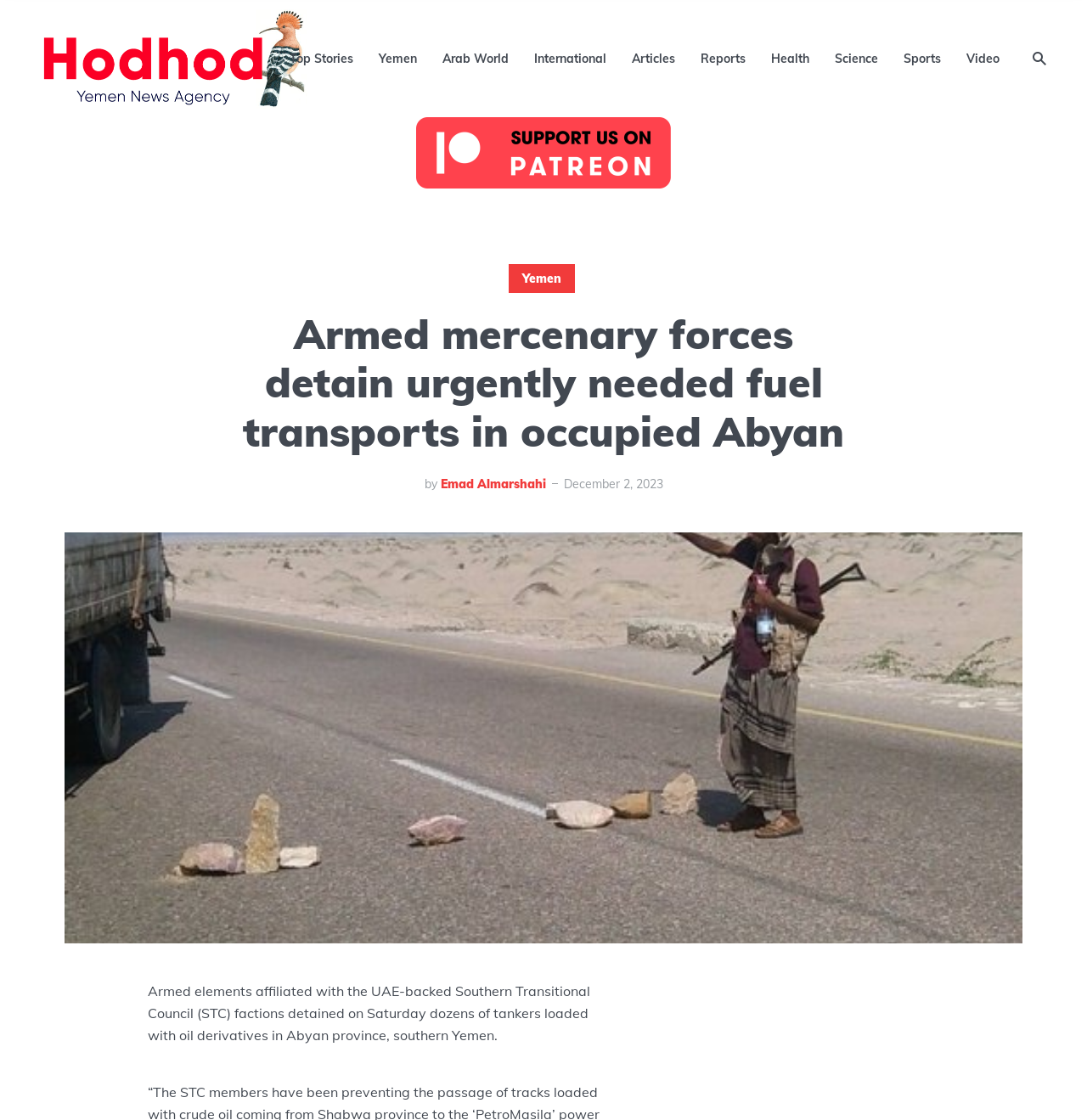Identify the bounding box coordinates of the area that should be clicked in order to complete the given instruction: "Read article by Emad Almarshahi". The bounding box coordinates should be four float numbers between 0 and 1, i.e., [left, top, right, bottom].

[0.405, 0.425, 0.502, 0.439]